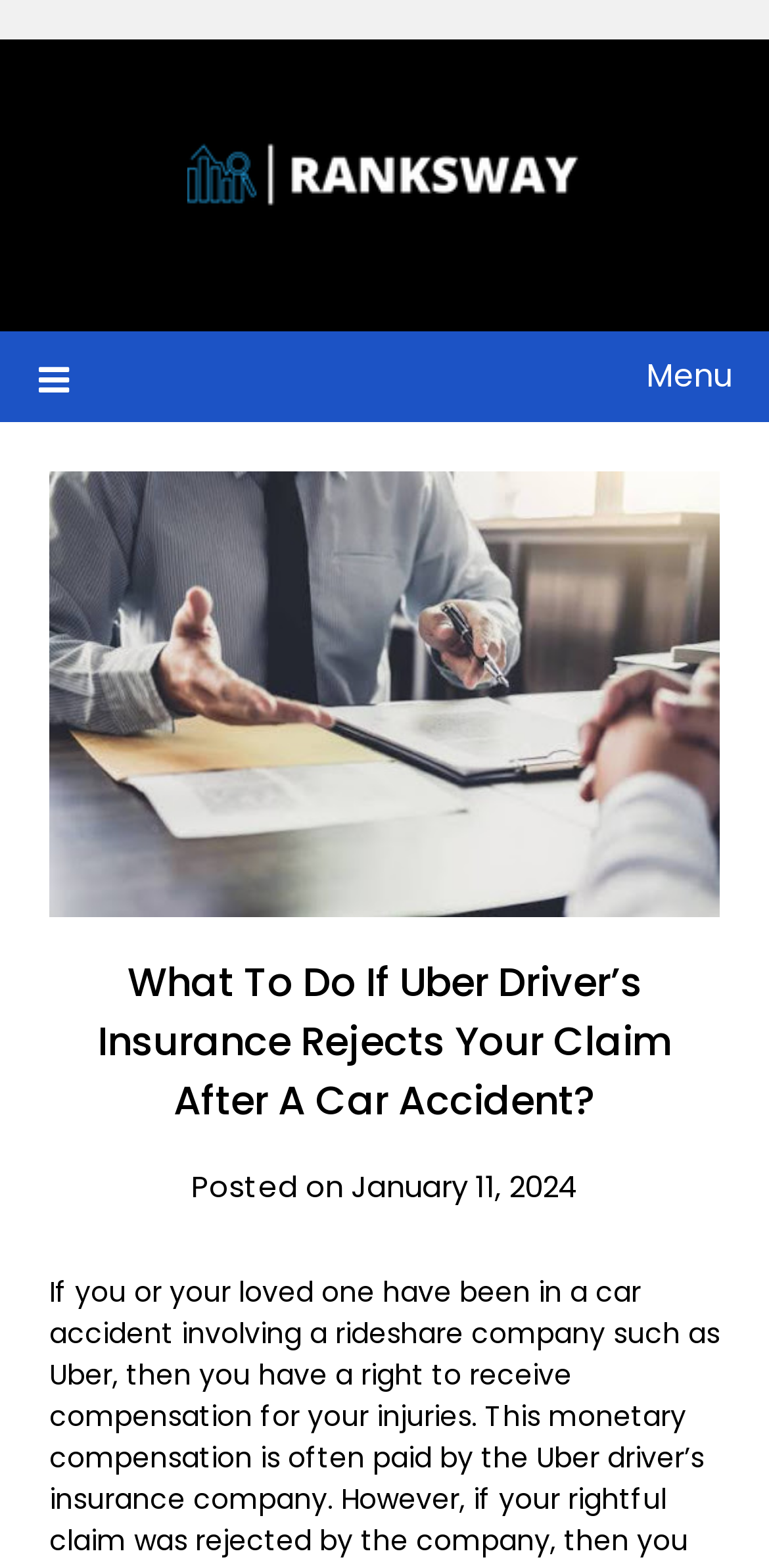Based on the visual content of the image, answer the question thoroughly: When was the article posted?

The article was posted on January 11, 2024, as indicated by the text 'Posted on January 11, 2024'.